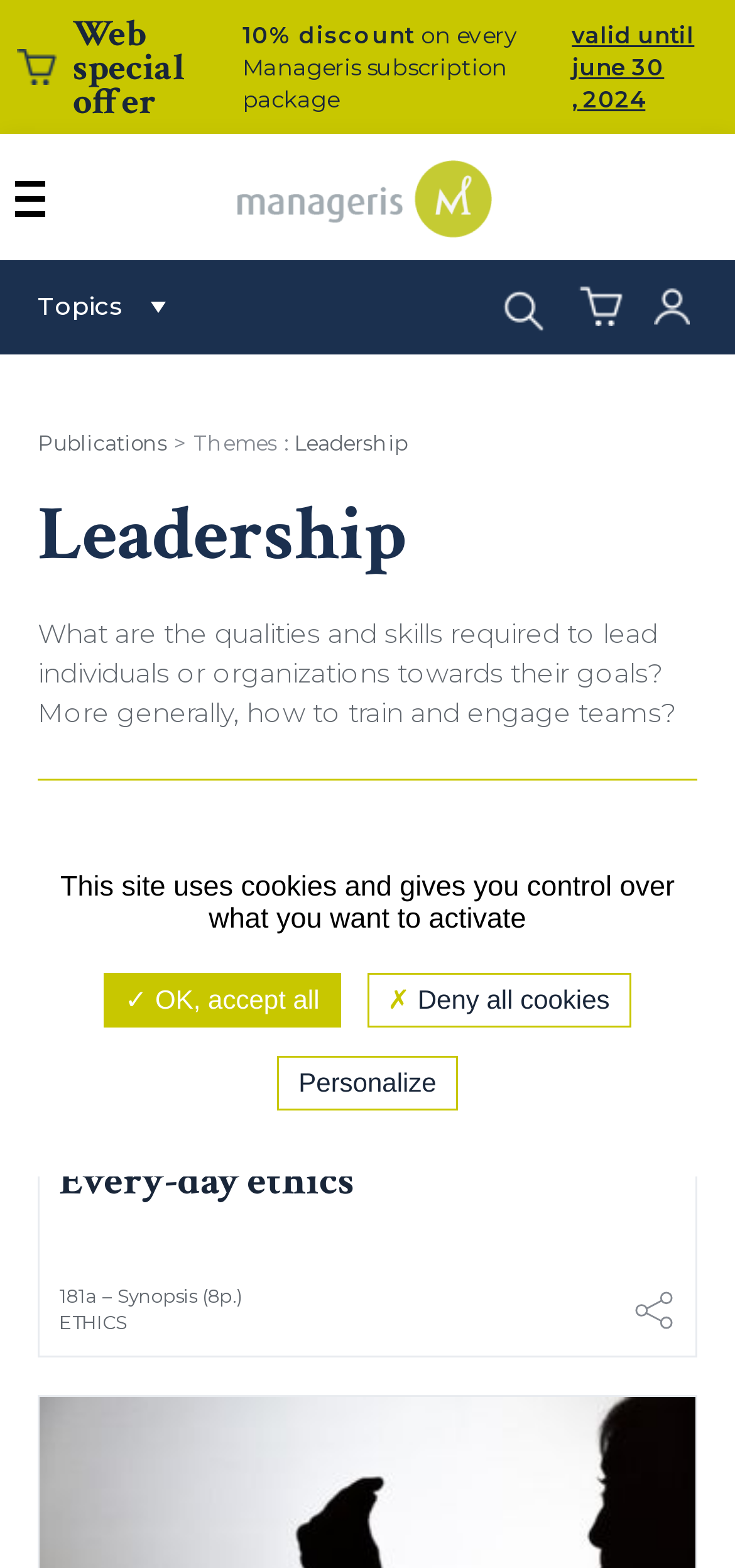Find the bounding box coordinates of the clickable area that will achieve the following instruction: "Search for a topic".

[0.682, 0.182, 0.793, 0.2]